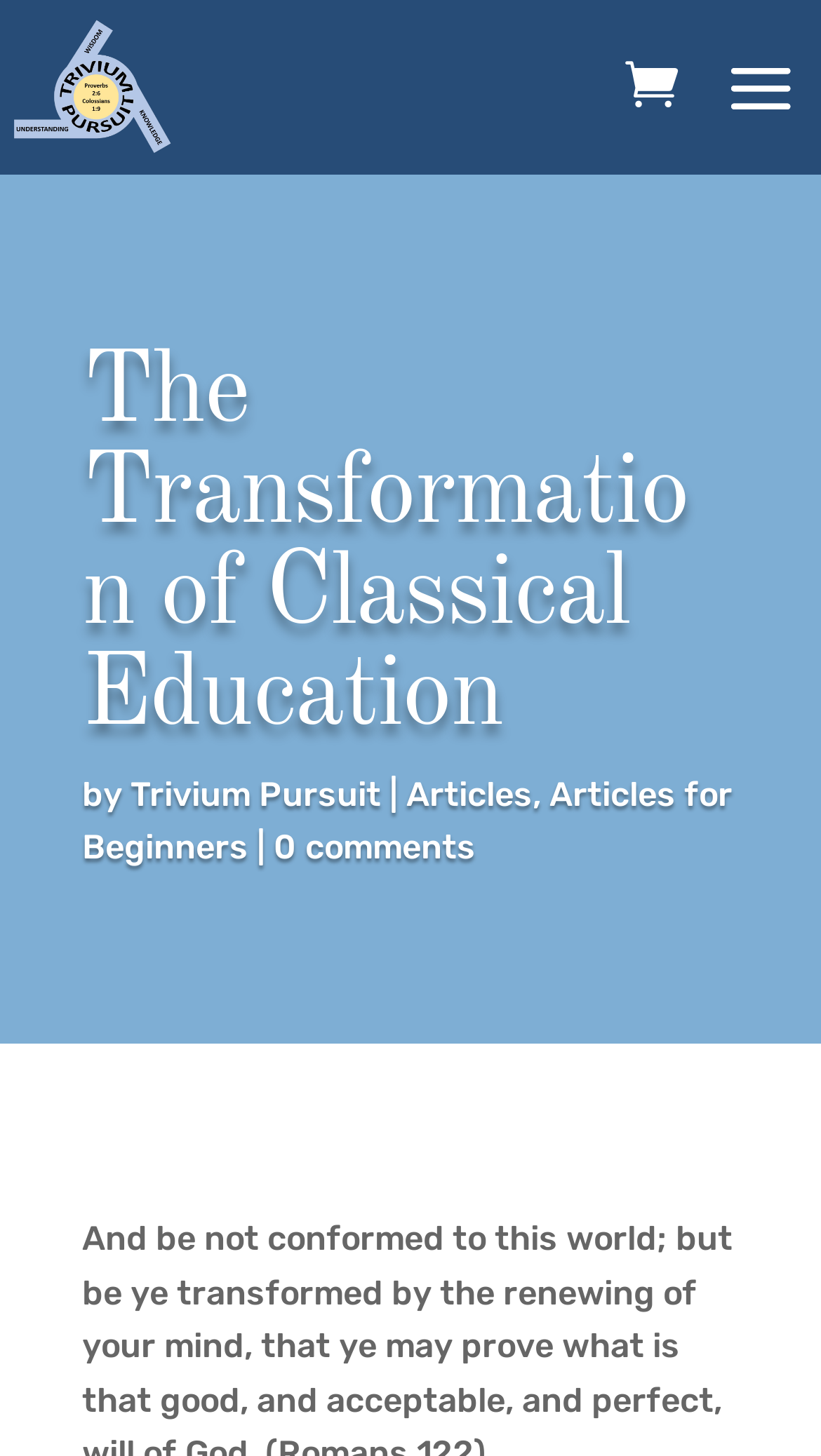Using the details in the image, give a detailed response to the question below:
What is the category of the article?

I noticed a link with the text 'Articles' which is likely to be the category of the article, and it is also supported by the presence of another link 'Articles for Beginners'.